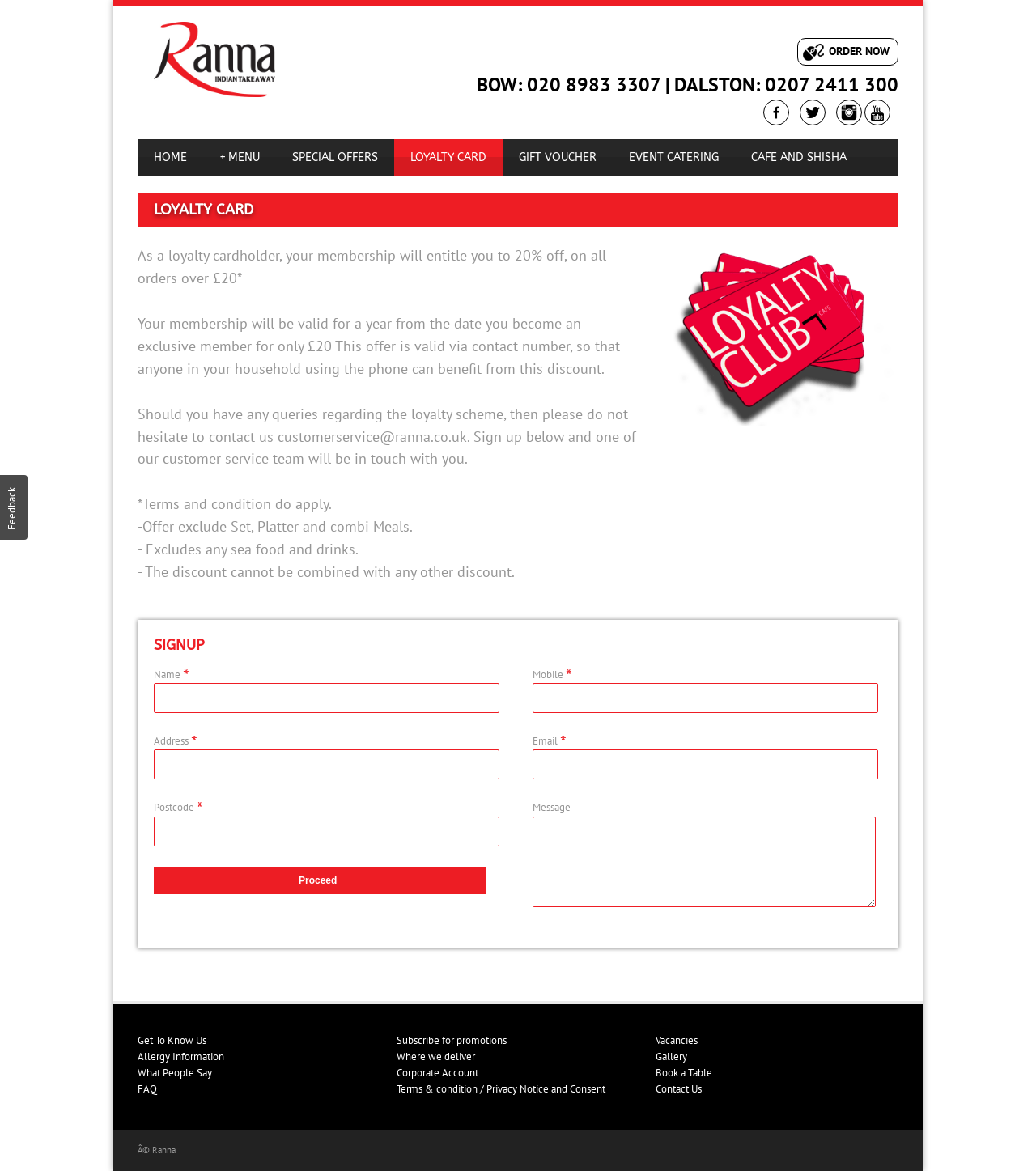Locate the bounding box coordinates of the element's region that should be clicked to carry out the following instruction: "Click ORDER NOW". The coordinates need to be four float numbers between 0 and 1, i.e., [left, top, right, bottom].

[0.77, 0.032, 0.867, 0.056]